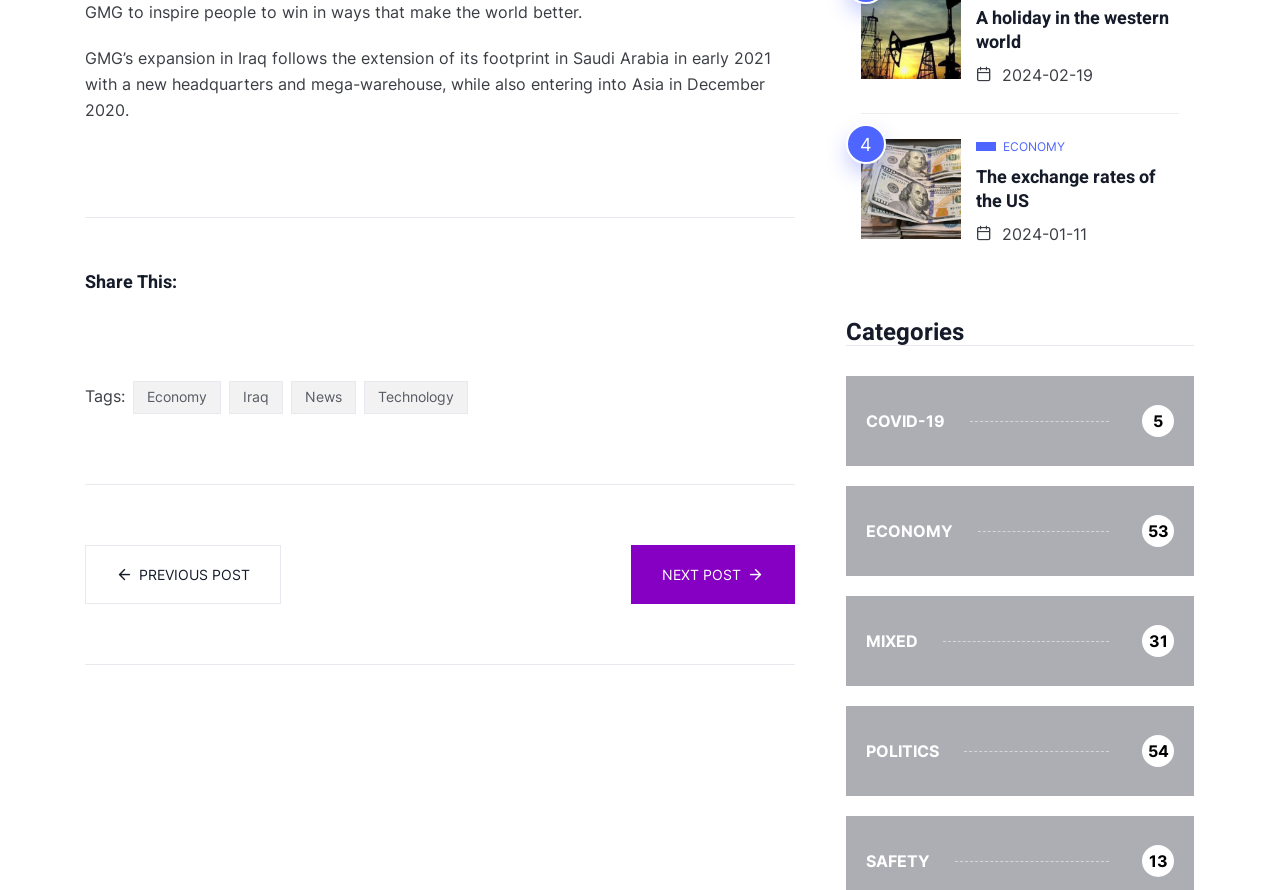Specify the bounding box coordinates of the area that needs to be clicked to achieve the following instruction: "Click on the 'Economy' tag".

[0.104, 0.428, 0.173, 0.465]